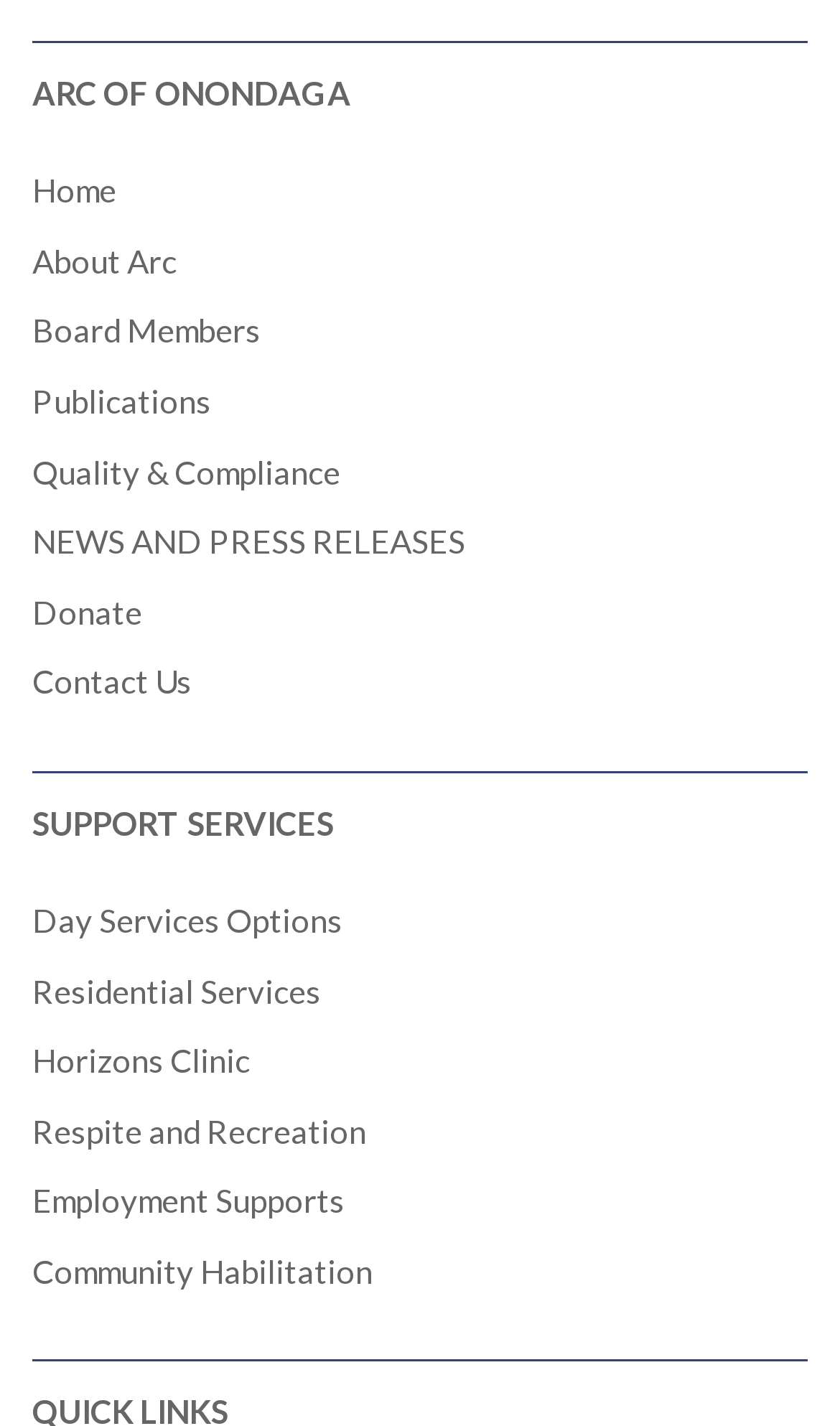Please determine the bounding box coordinates for the UI element described as: "Respite and Recreation".

[0.038, 0.779, 0.436, 0.806]